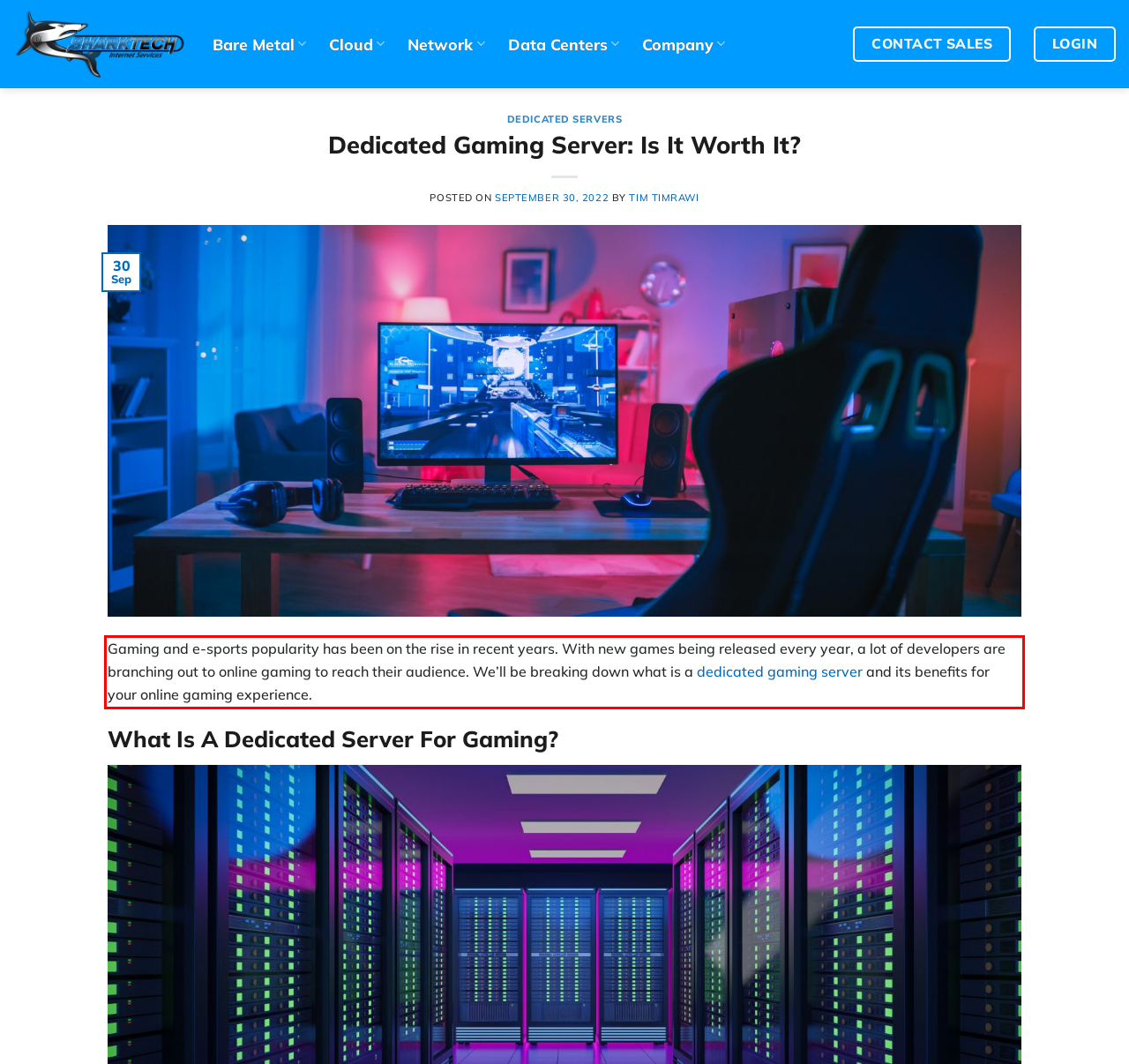You have a screenshot with a red rectangle around a UI element. Recognize and extract the text within this red bounding box using OCR.

Gaming and e-sports popularity has been on the rise in recent years. With new games being released every year, a lot of developers are branching out to online gaming to reach their audience. We’ll be breaking down what is a dedicated gaming server and its benefits for your online gaming experience.